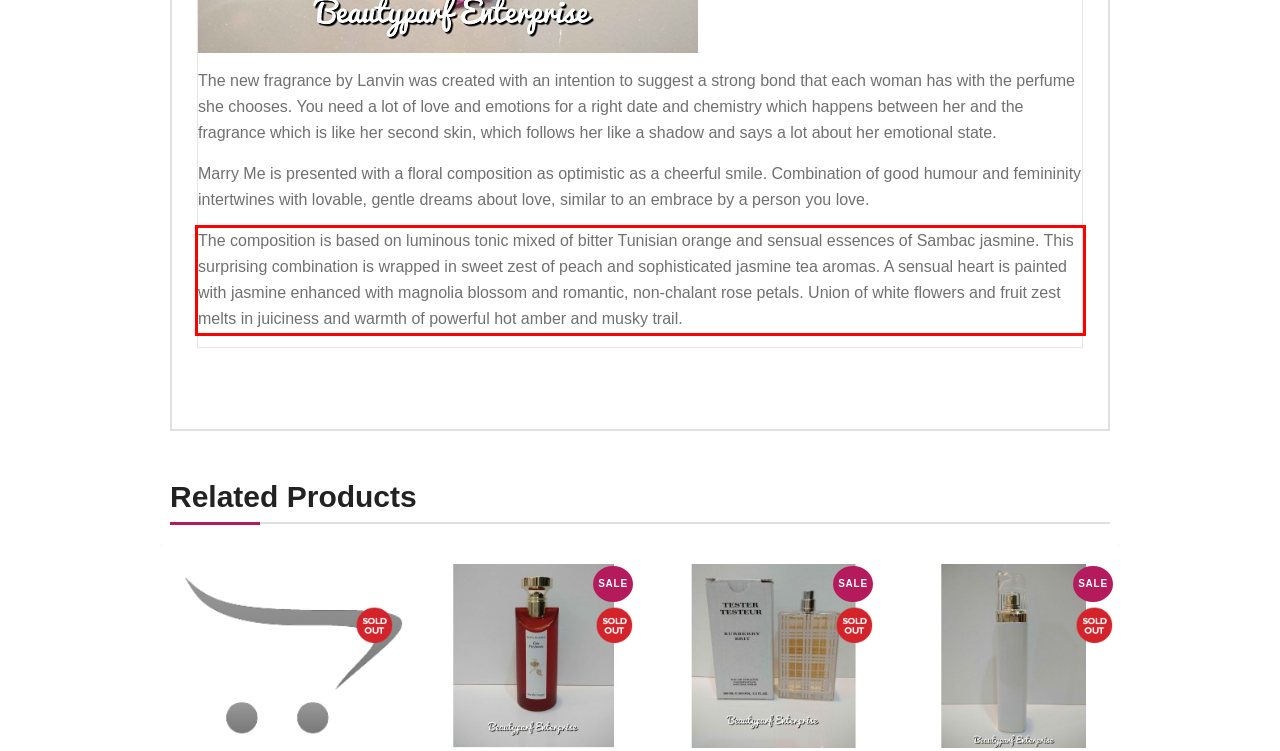Please look at the screenshot provided and find the red bounding box. Extract the text content contained within this bounding box.

The composition is based on luminous tonic mixed of bitter Tunisian orange and sensual essences of Sambac jasmine. This surprising combination is wrapped in sweet zest of peach and sophisticated jasmine tea aromas. A sensual heart is painted with jasmine enhanced with magnolia blossom and romantic, non-chalant rose petals. Union of white flowers and fruit zest melts in juiciness and warmth of powerful hot amber and musky trail.